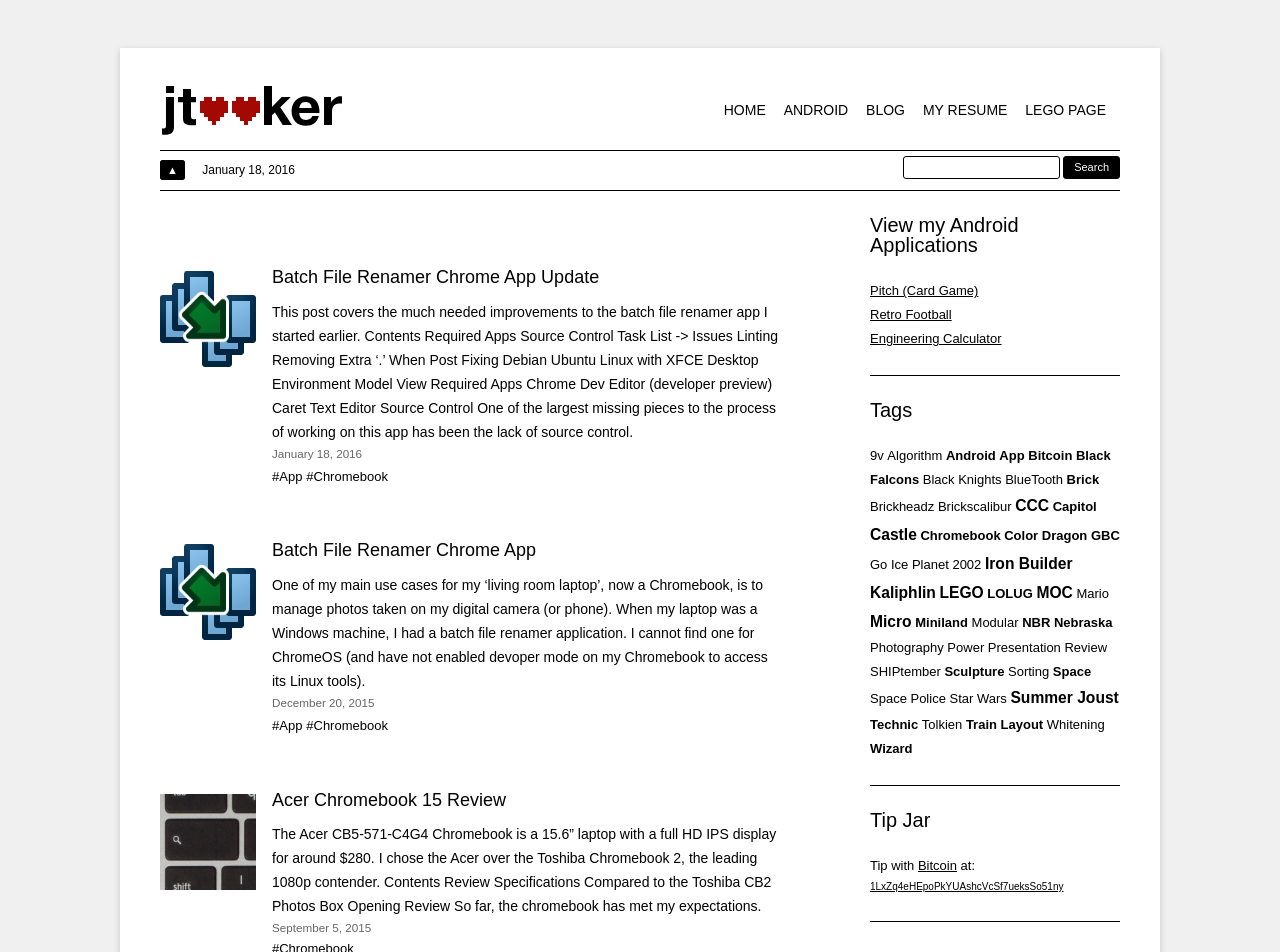What is the name of the Android application?
Using the image as a reference, answer the question in detail.

The question is asking about the name of the Android application, which can be found in the link element 'Pitch (Card Game)' under the heading 'View my Android Applications'.